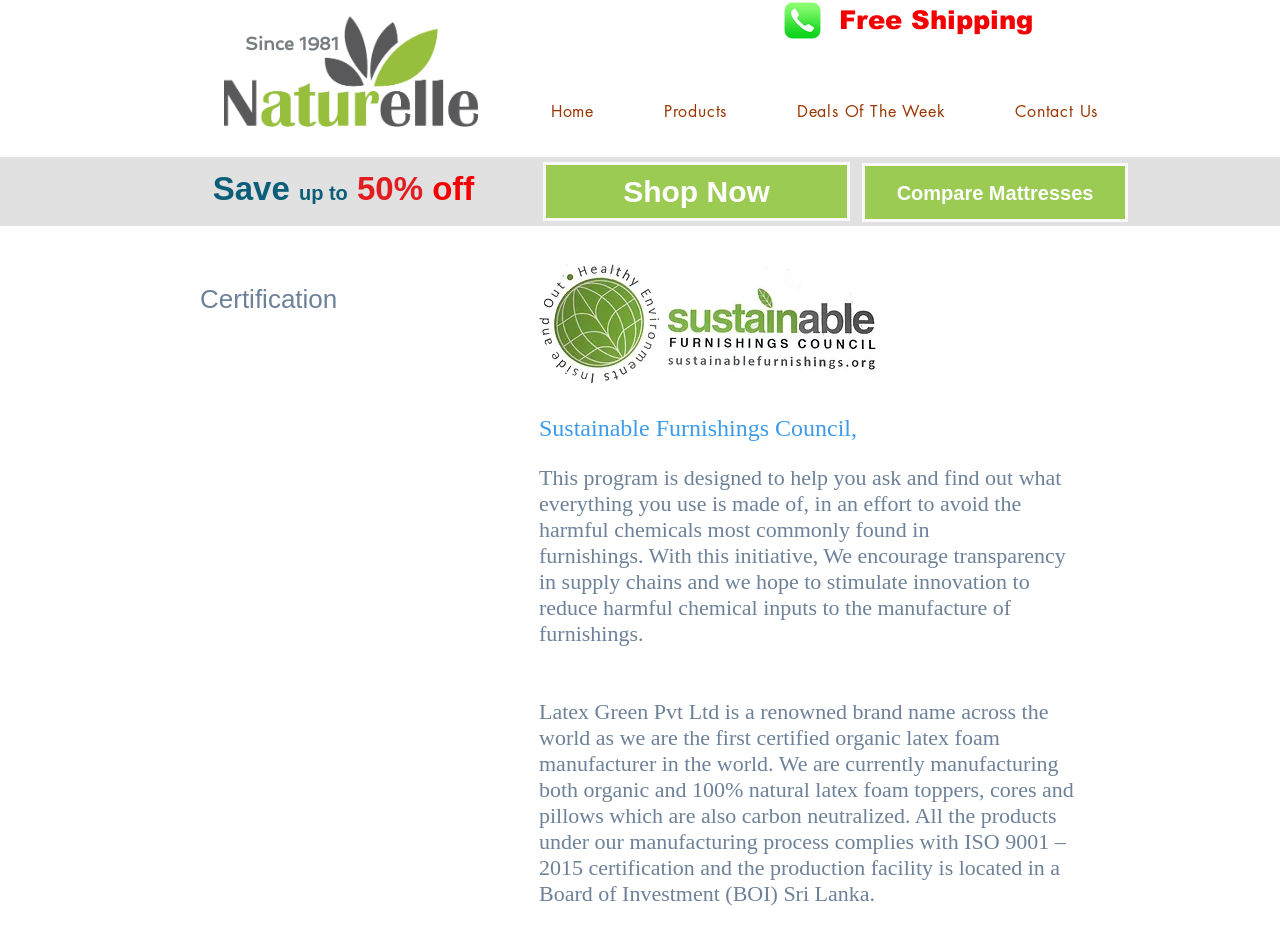Determine the bounding box for the HTML element described here: "Products". The coordinates should be given as [left, top, right, bottom] with each number being a float between 0 and 1.

[0.494, 0.097, 0.592, 0.141]